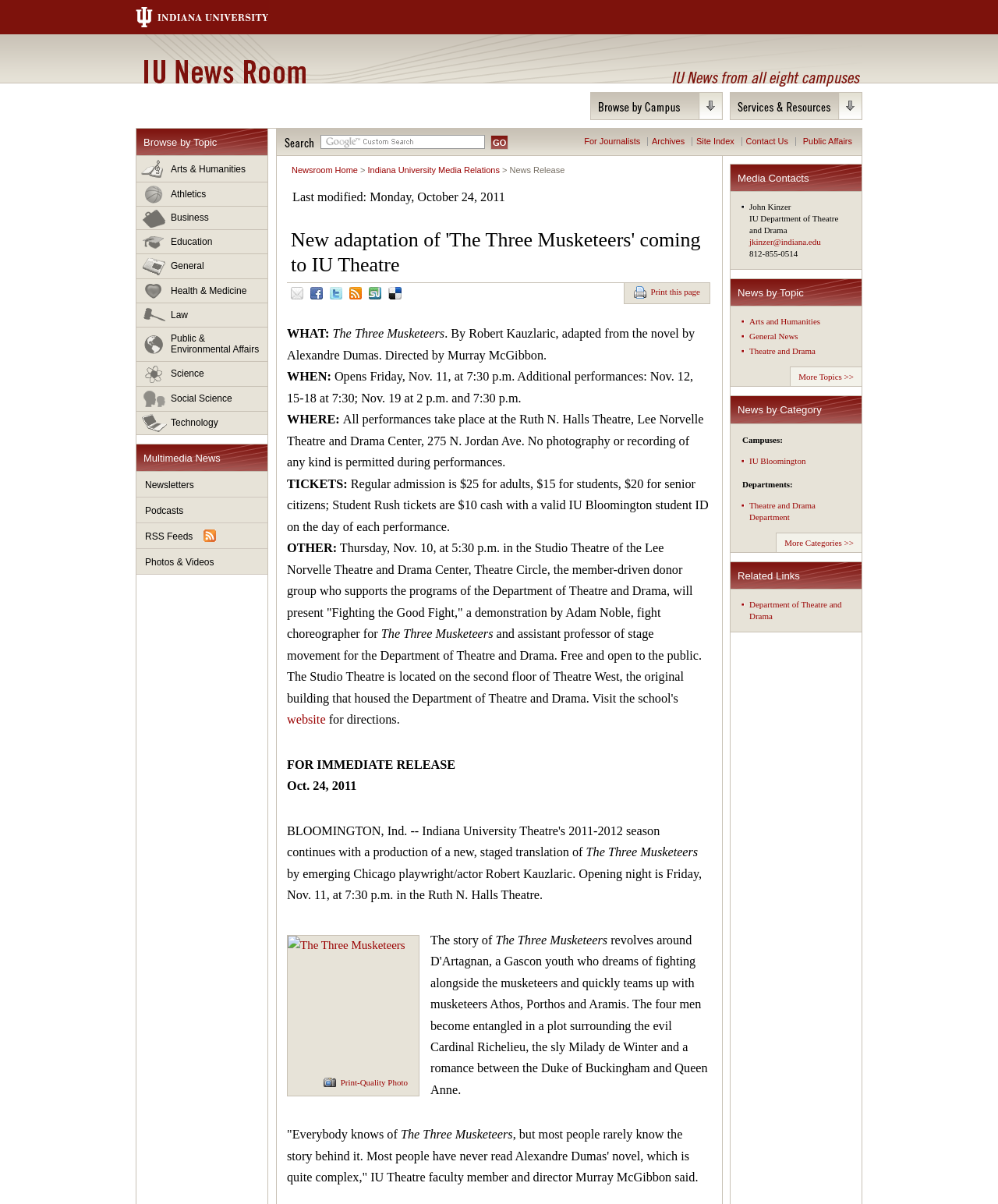By analyzing the image, answer the following question with a detailed response: Who is the playwright of The Three Musketeers?

I found the answer by looking at the text that describes the play, which mentions 'By Robert Kauzlaric, adapted from the novel by Alexandre Dumas.'